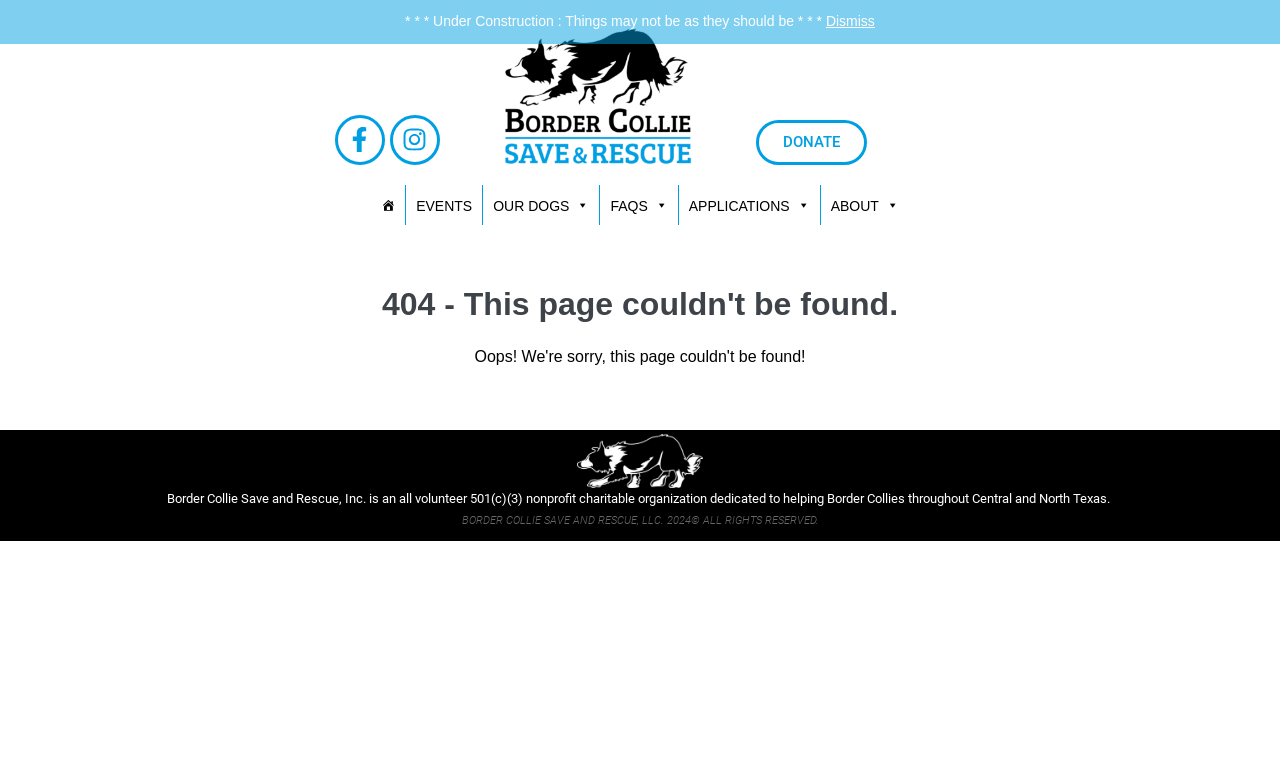Articulate a detailed summary of the webpage's content and design.

This webpage is about Border Collie Save & Rescue, a non-profit organization. At the top left, there are two social media links, Facebook and Instagram, each accompanied by an image. To the right of these links, there is a navigation menu with links to HOME, EVENTS, OUR DOGS, FAQS, APPLICATIONS, and ABOUT. 

Below the navigation menu, there is a main section with a heading that reads "404 - This page couldn't be found." This heading is centered at the top of the main section. 

Below the heading, there is a paragraph of text that describes the organization, stating that it is an all-volunteer 501(c)(3) nonprofit charitable organization dedicated to helping Border Collies throughout Central and North Texas.

At the bottom of the page, there is a copyright notice that reads "BORDER COLLIE SAVE AND RESCUE, LLC. 2024© ALL RIGHTS RESERVED." 

At the very top of the page, there is a notification that reads "* * * Under Construction : Things may not be as they should be * * *" with a "Dismiss" link to the right of it.